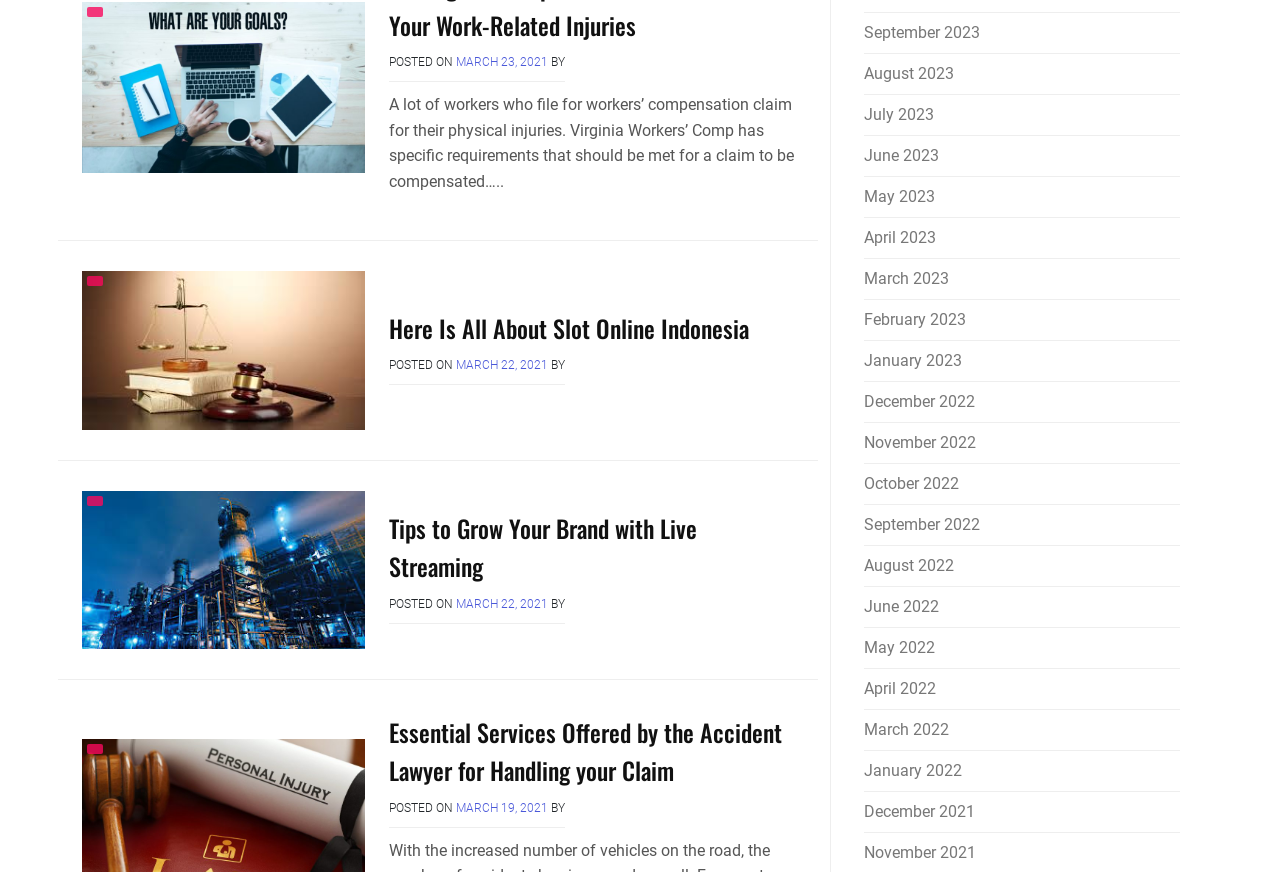What is the topic of the third article?
Use the image to answer the question with a single word or phrase.

Live Streaming